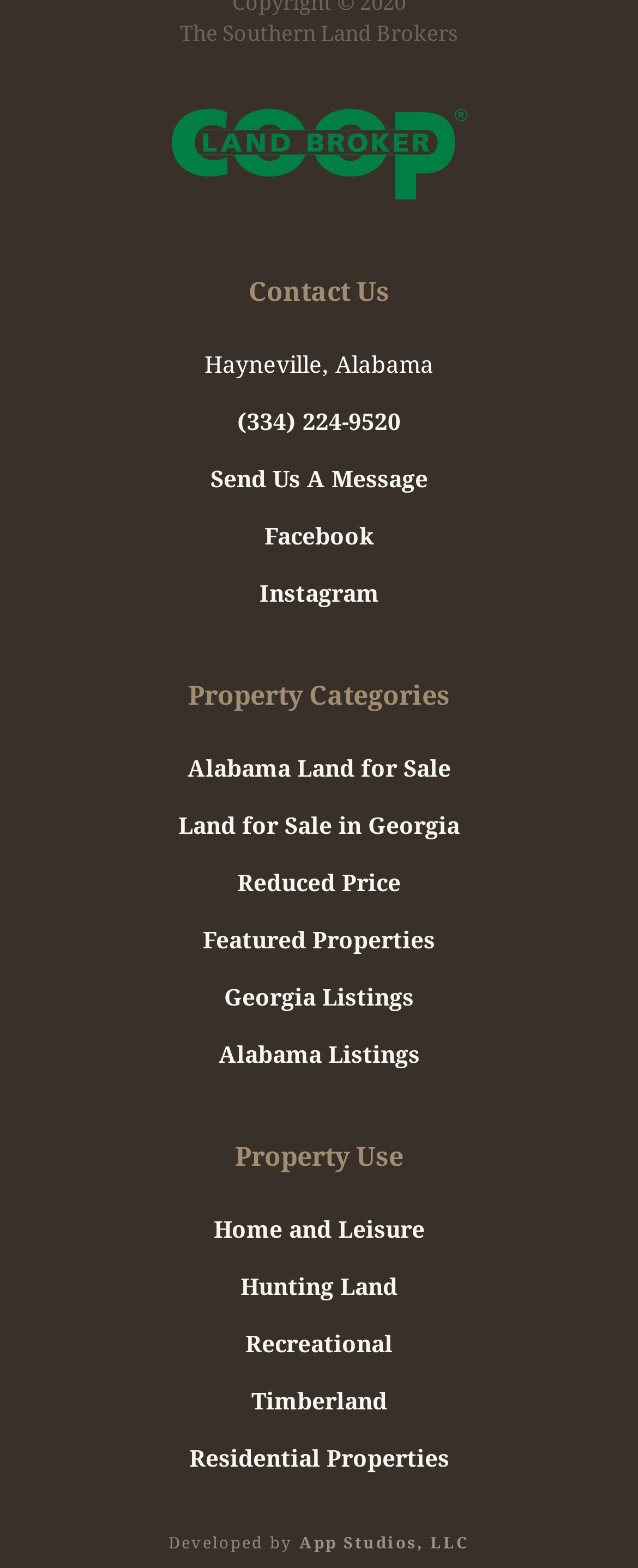Please identify the bounding box coordinates of the element's region that I should click in order to complete the following instruction: "View Alabama Land for Sale". The bounding box coordinates consist of four float numbers between 0 and 1, i.e., [left, top, right, bottom].

[0.294, 0.481, 0.706, 0.498]